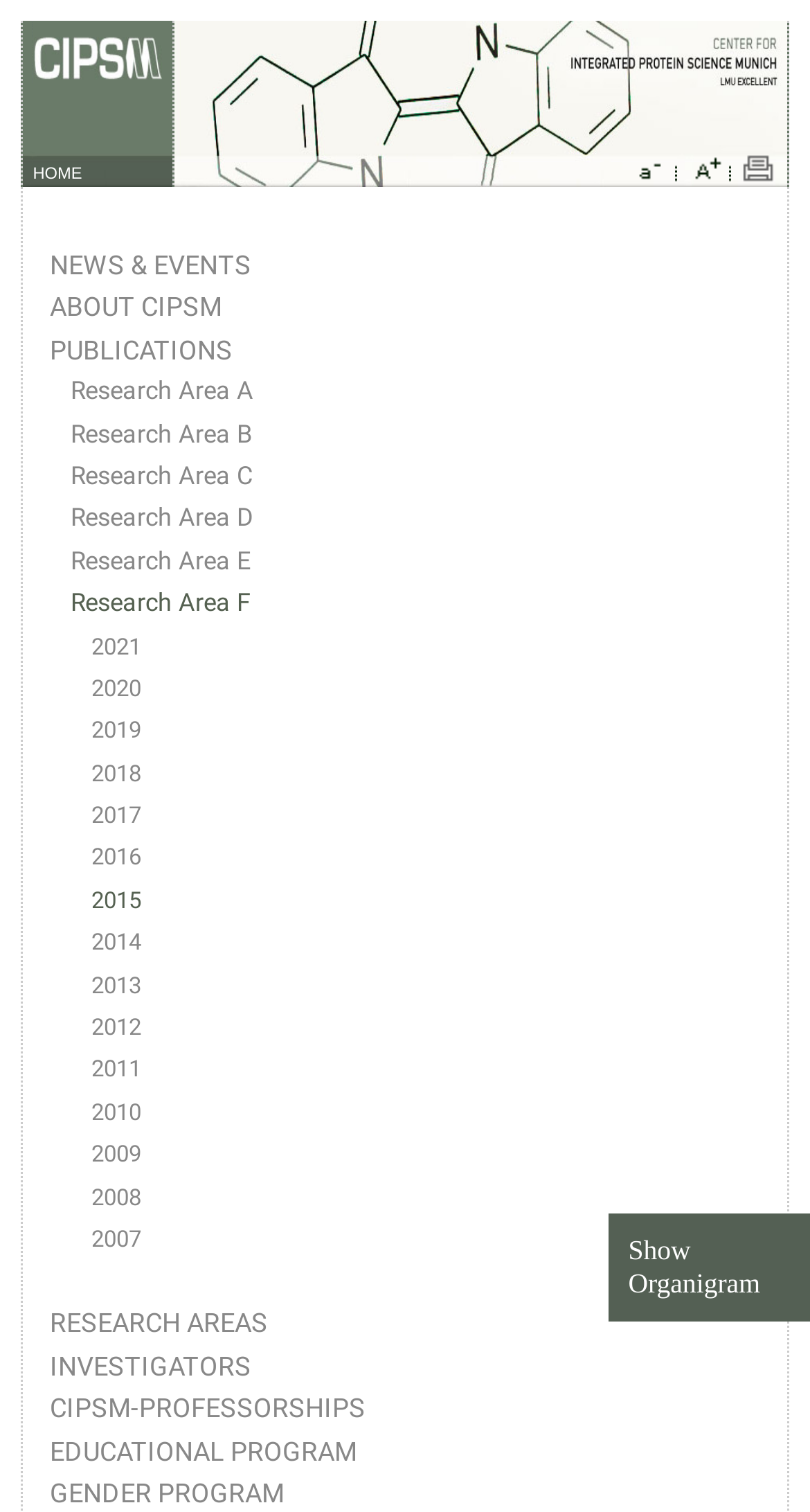Are there any news and events listed?
Look at the image and answer the question using a single word or phrase.

Yes